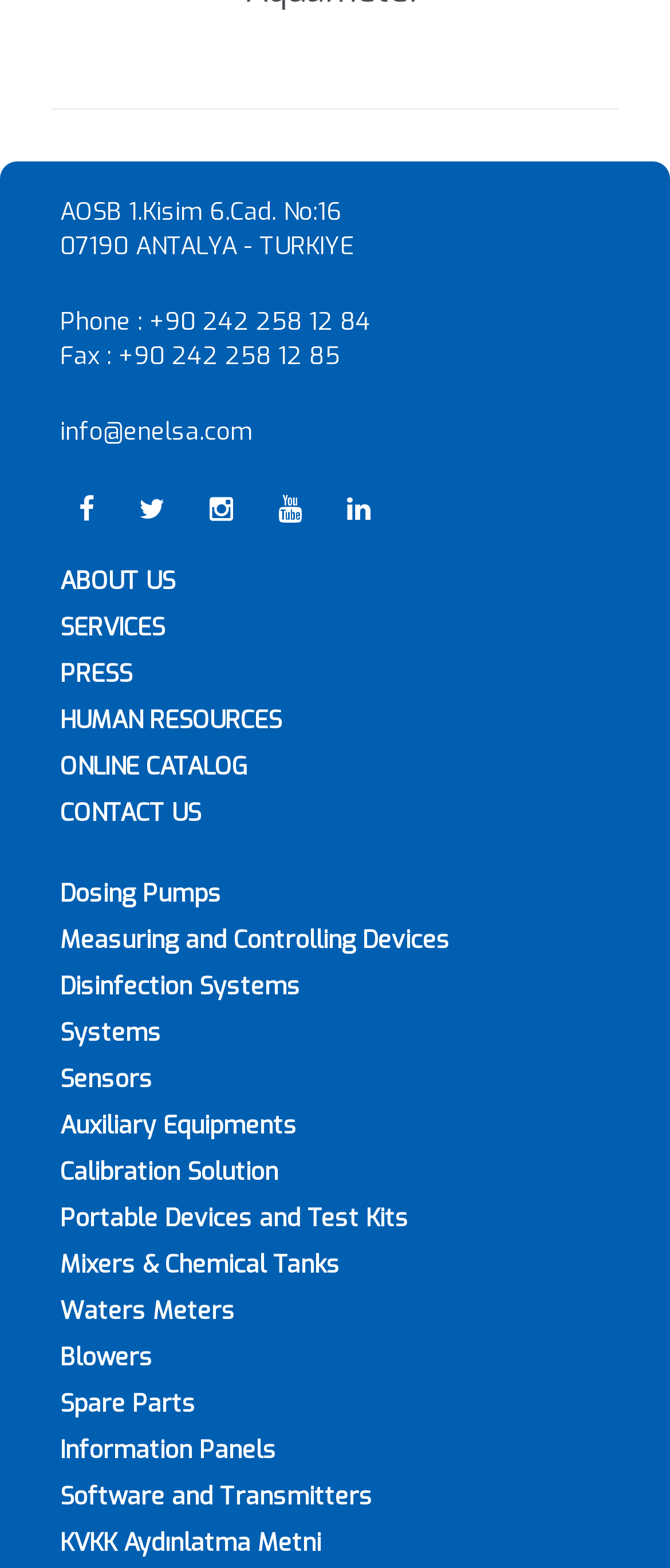Use a single word or phrase to answer the question:
What is the company's phone number?

+90 242 258 12 84